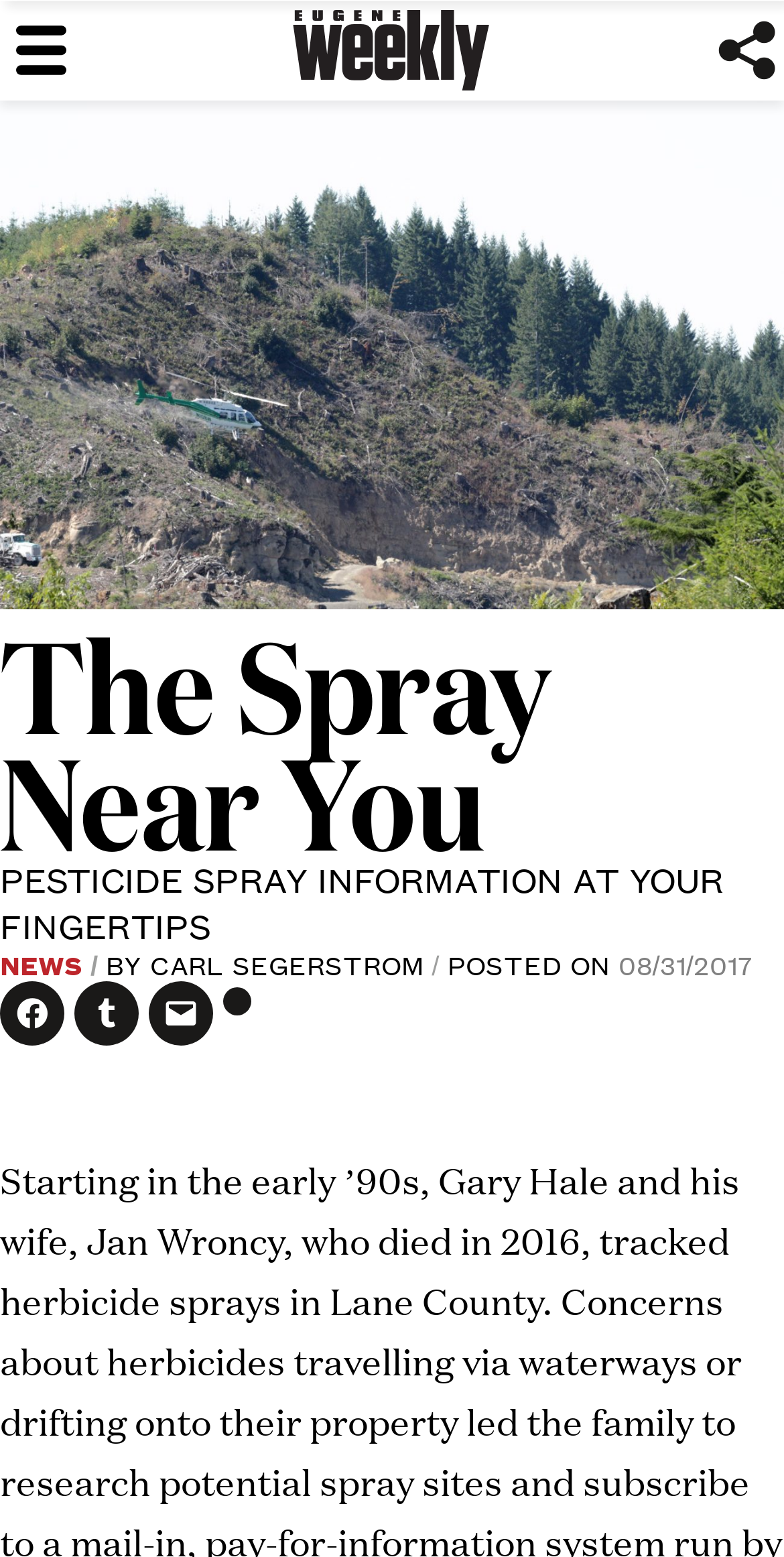What is the title of the article?
We need a detailed and exhaustive answer to the question. Please elaborate.

The title of the article can be found in the middle of the webpage, where it says 'The Spray Near You' in a heading element.